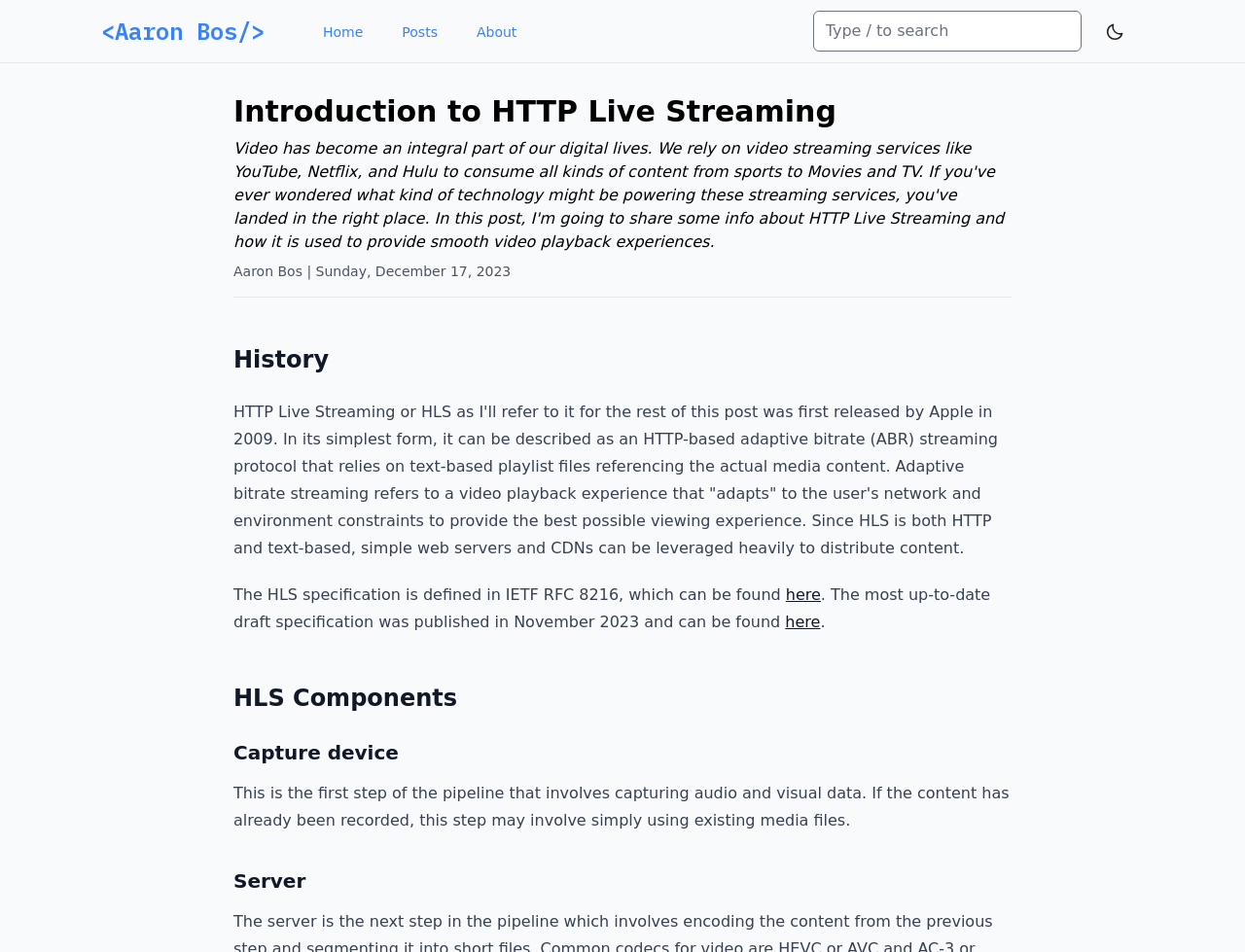Provide a short, one-word or phrase answer to the question below:
What is the author's name?

Aaron Bos